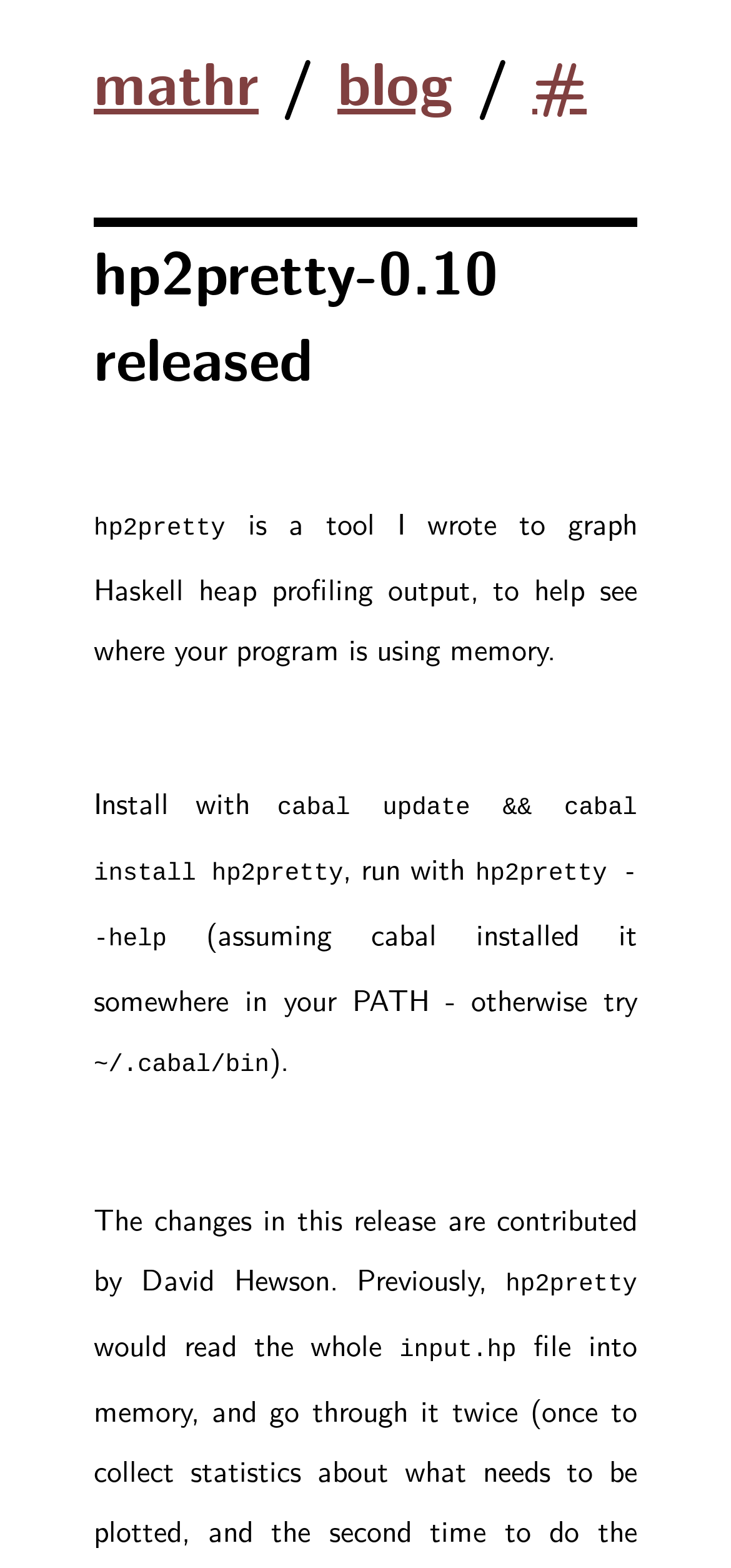What was the limitation of hp2pretty before the latest release?
Please provide a comprehensive answer based on the visual information in the image.

Before the latest release, hp2pretty would read the whole input.hp, which is mentioned on the webpage as a limitation that has been improved.